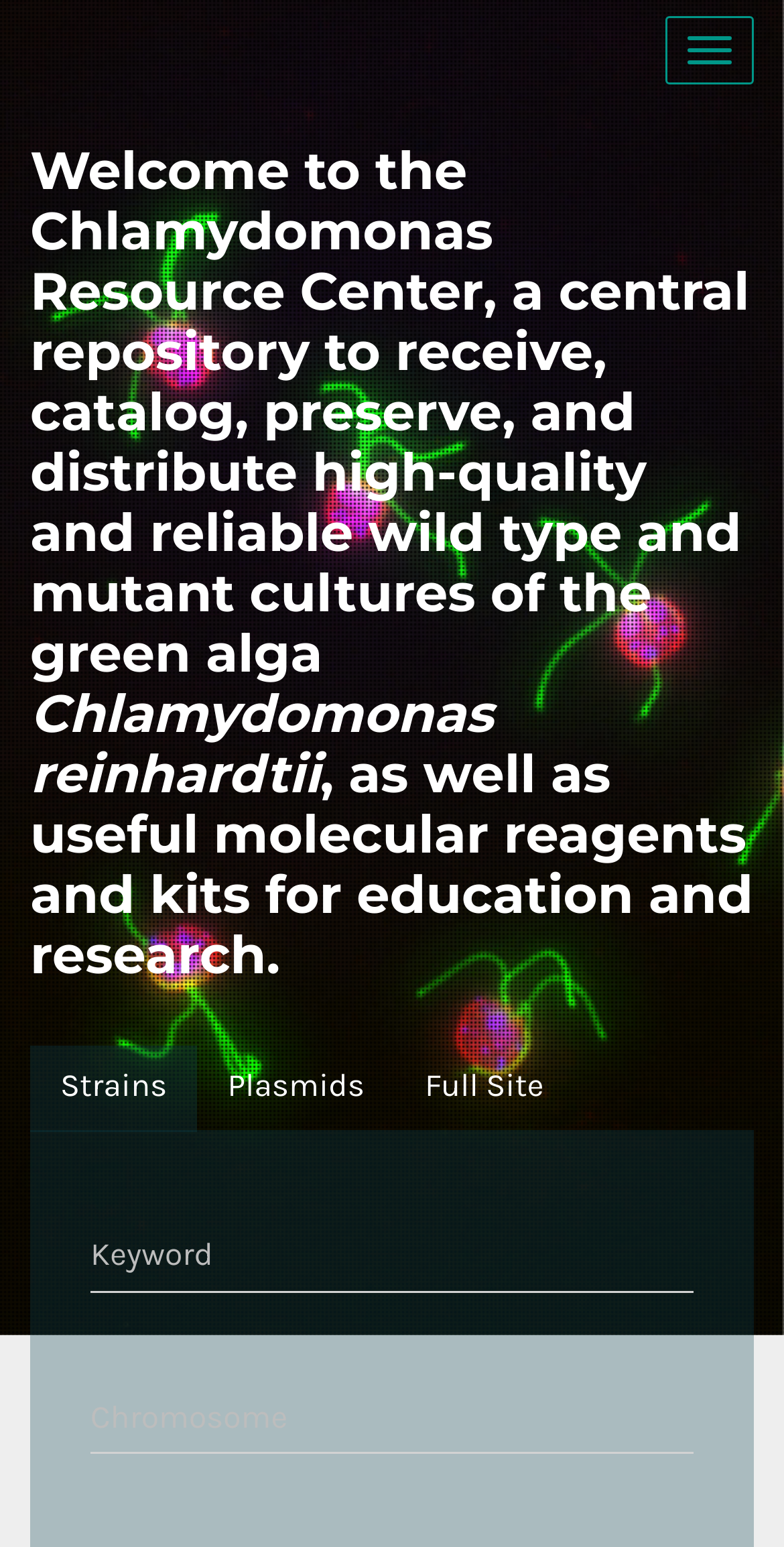What is the default tab selected on this website?
Provide a concise answer using a single word or phrase based on the image.

None